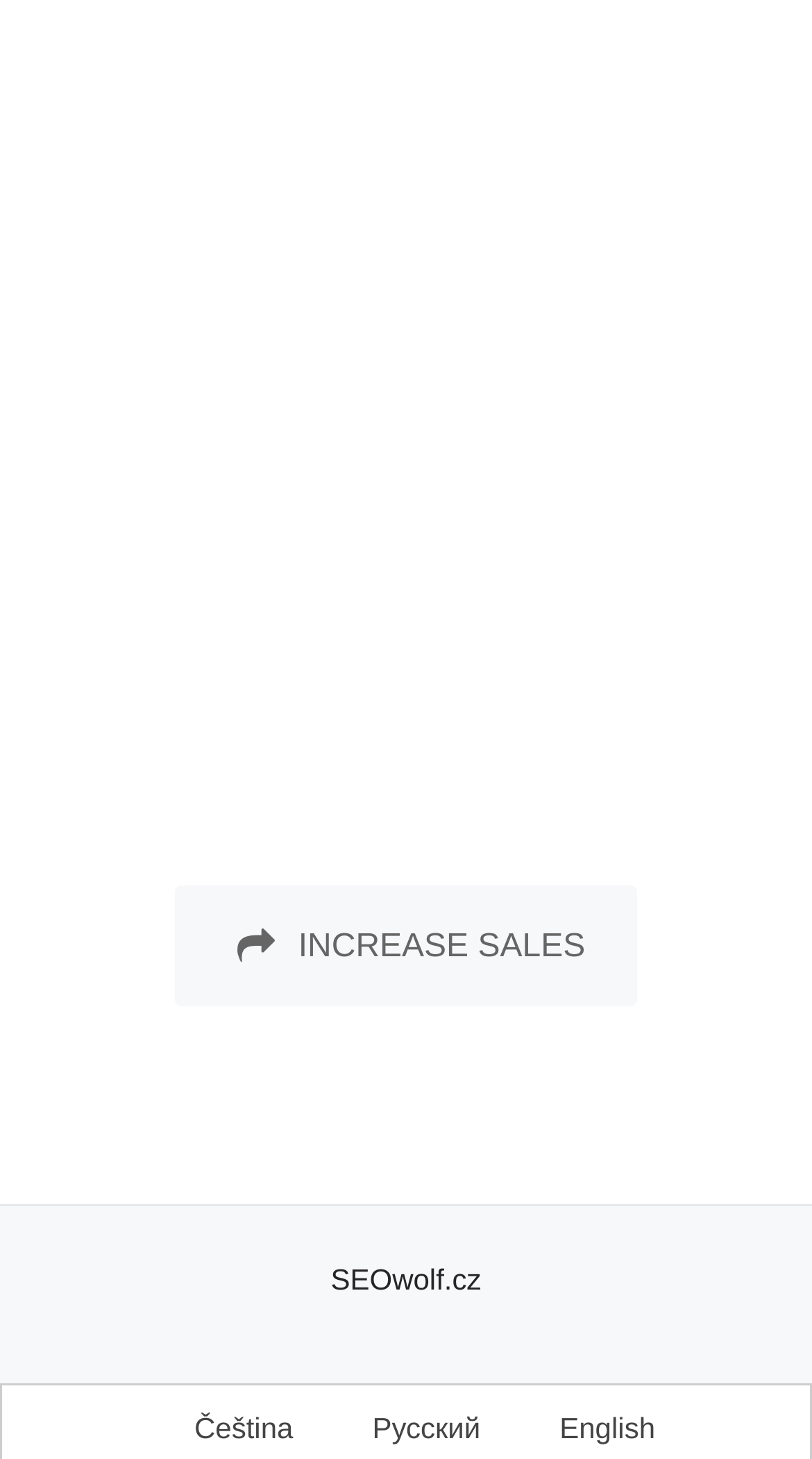Please give a succinct answer to the question in one word or phrase:
How many images are on the webpage?

2